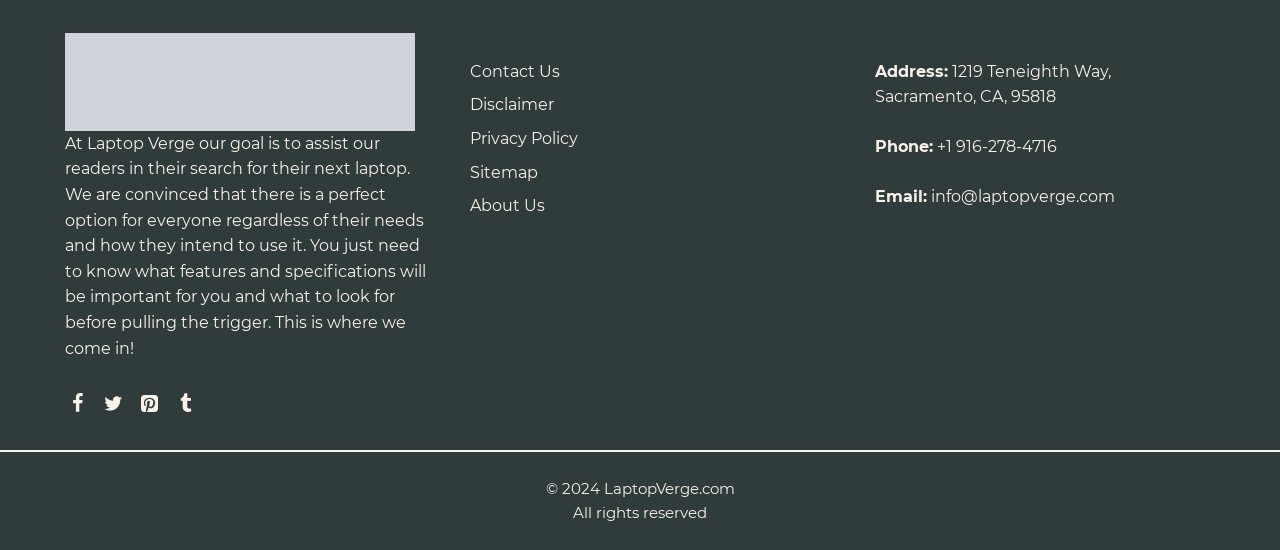Could you locate the bounding box coordinates for the section that should be clicked to accomplish this task: "Follow Laptop Verge on Facebook".

[0.051, 0.711, 0.07, 0.758]